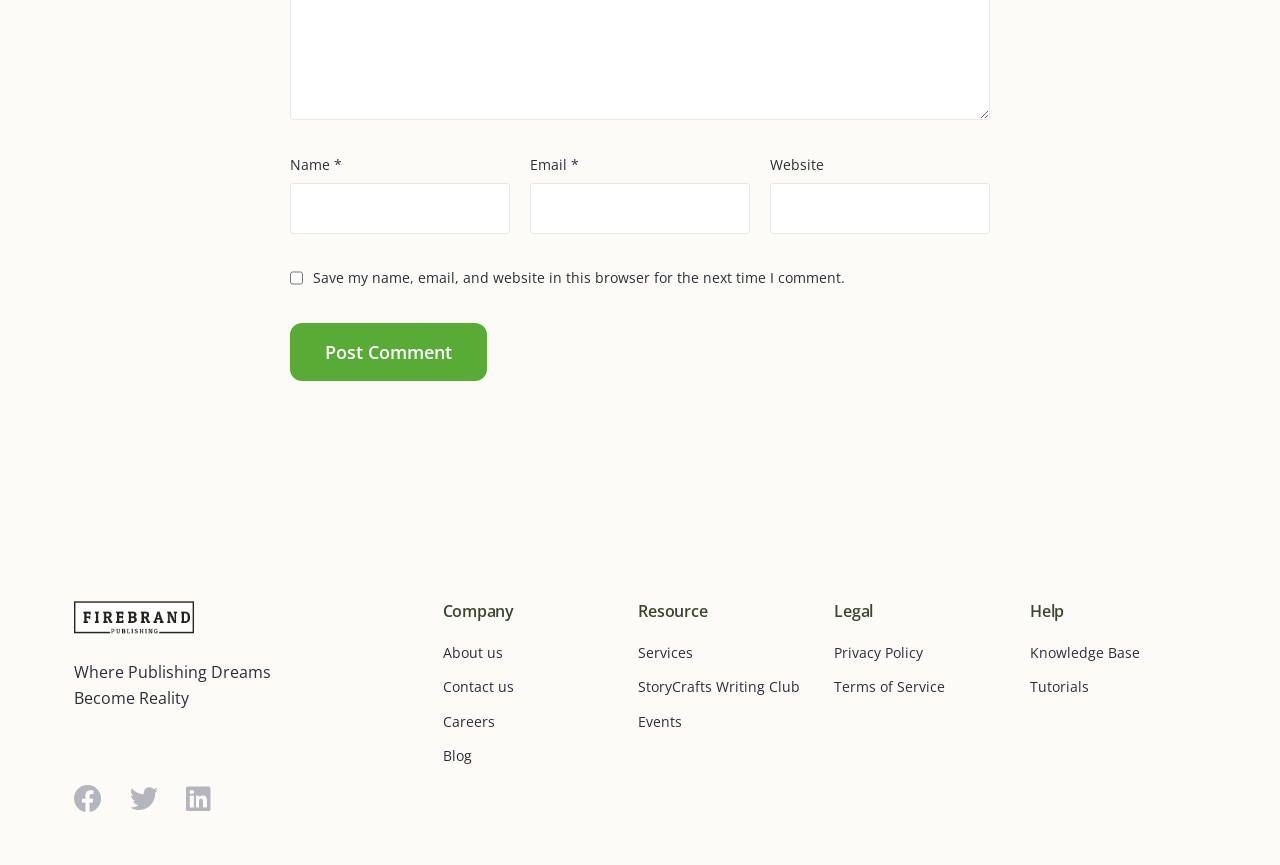Point out the bounding box coordinates of the section to click in order to follow this instruction: "Click the Post Comment button".

[0.227, 0.373, 0.38, 0.44]